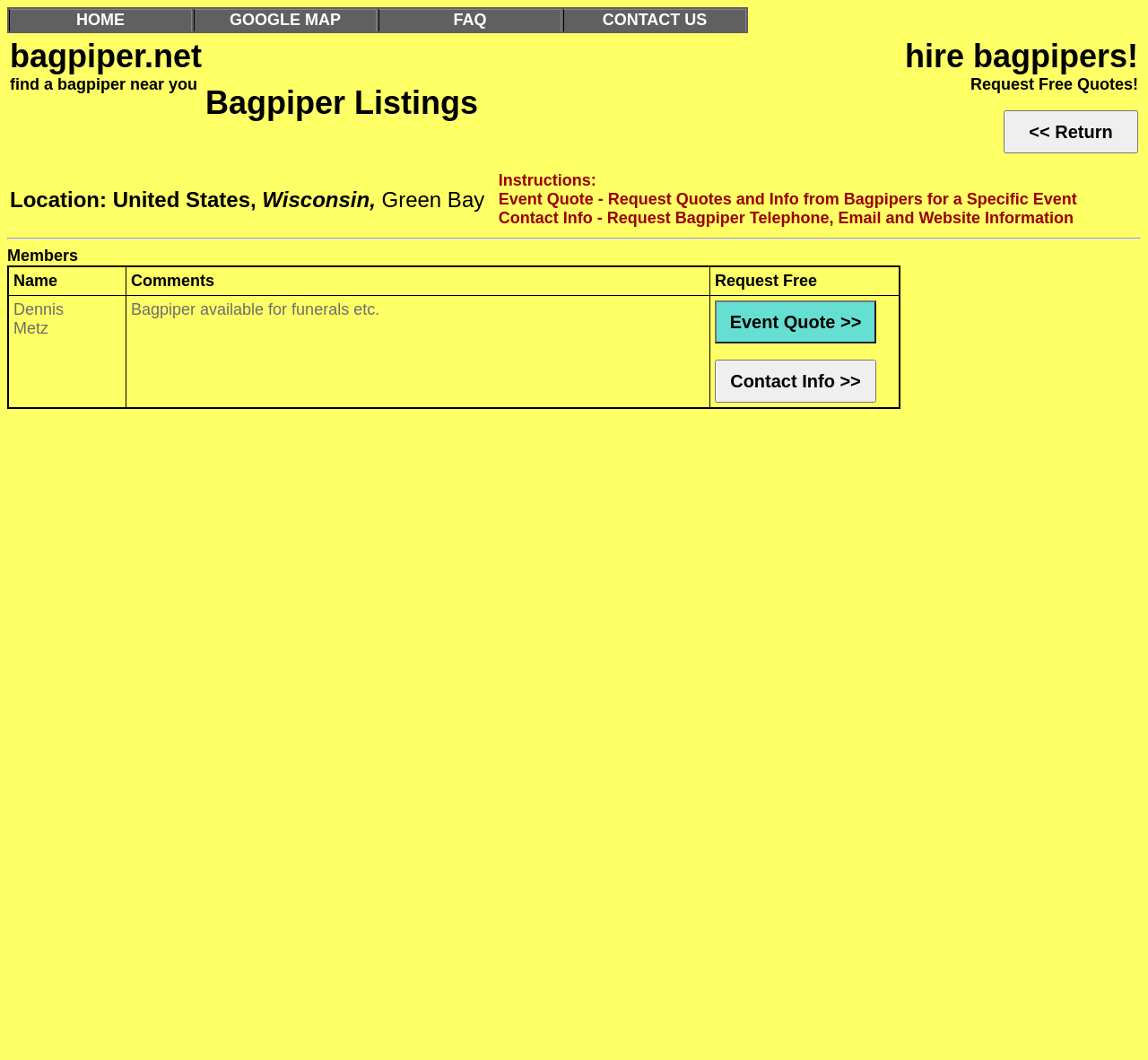What is the name of the first bagpiper listed?
Provide a fully detailed and comprehensive answer to the question.

The first bagpiper listed can be found in the second table, which contains a row with three grid cells. The first grid cell contains the name 'Dennis Metz', which is the name of the first bagpiper listed.